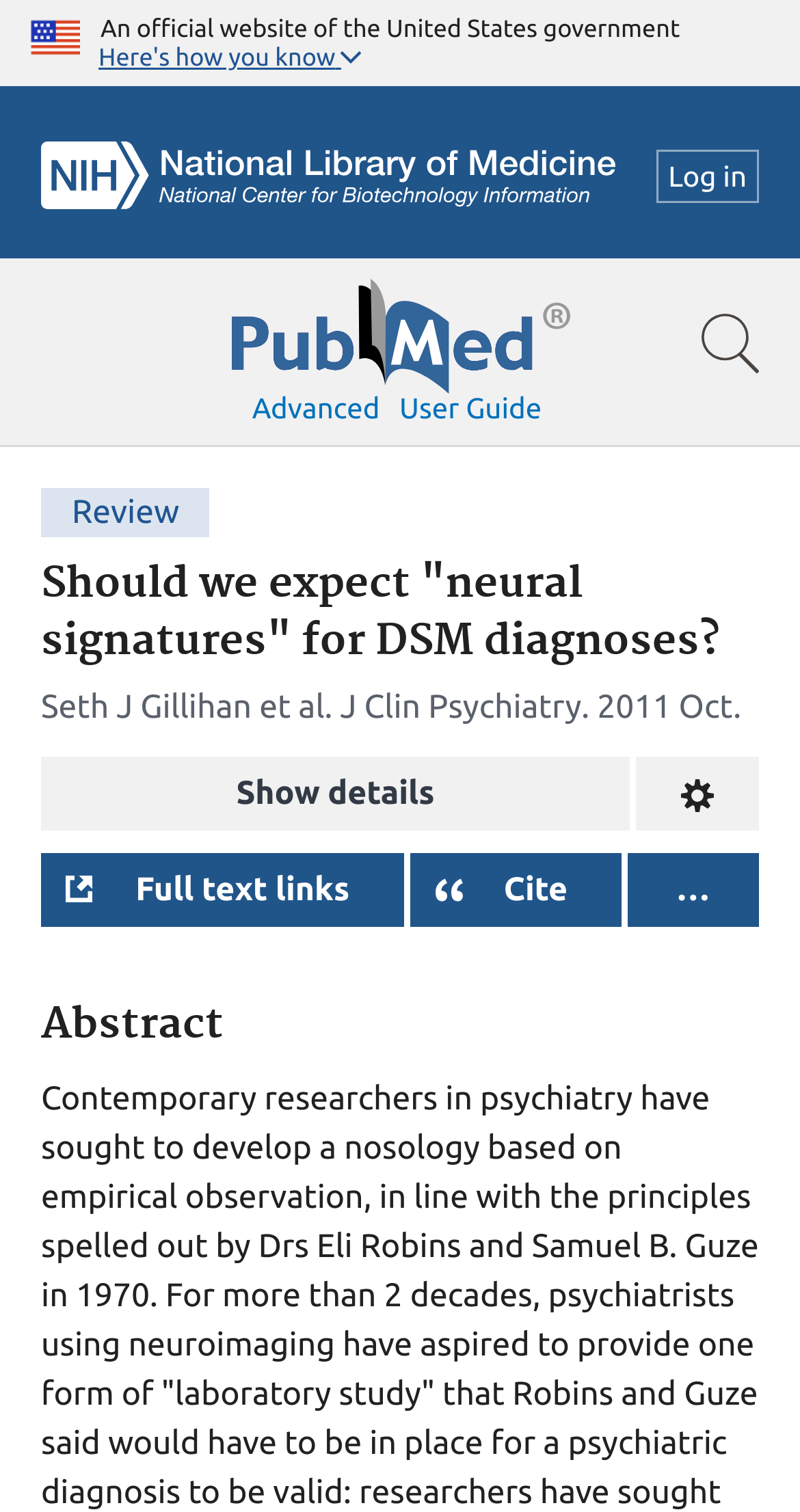Respond to the question below with a single word or phrase:
What is the name of the government website?

U.S. government